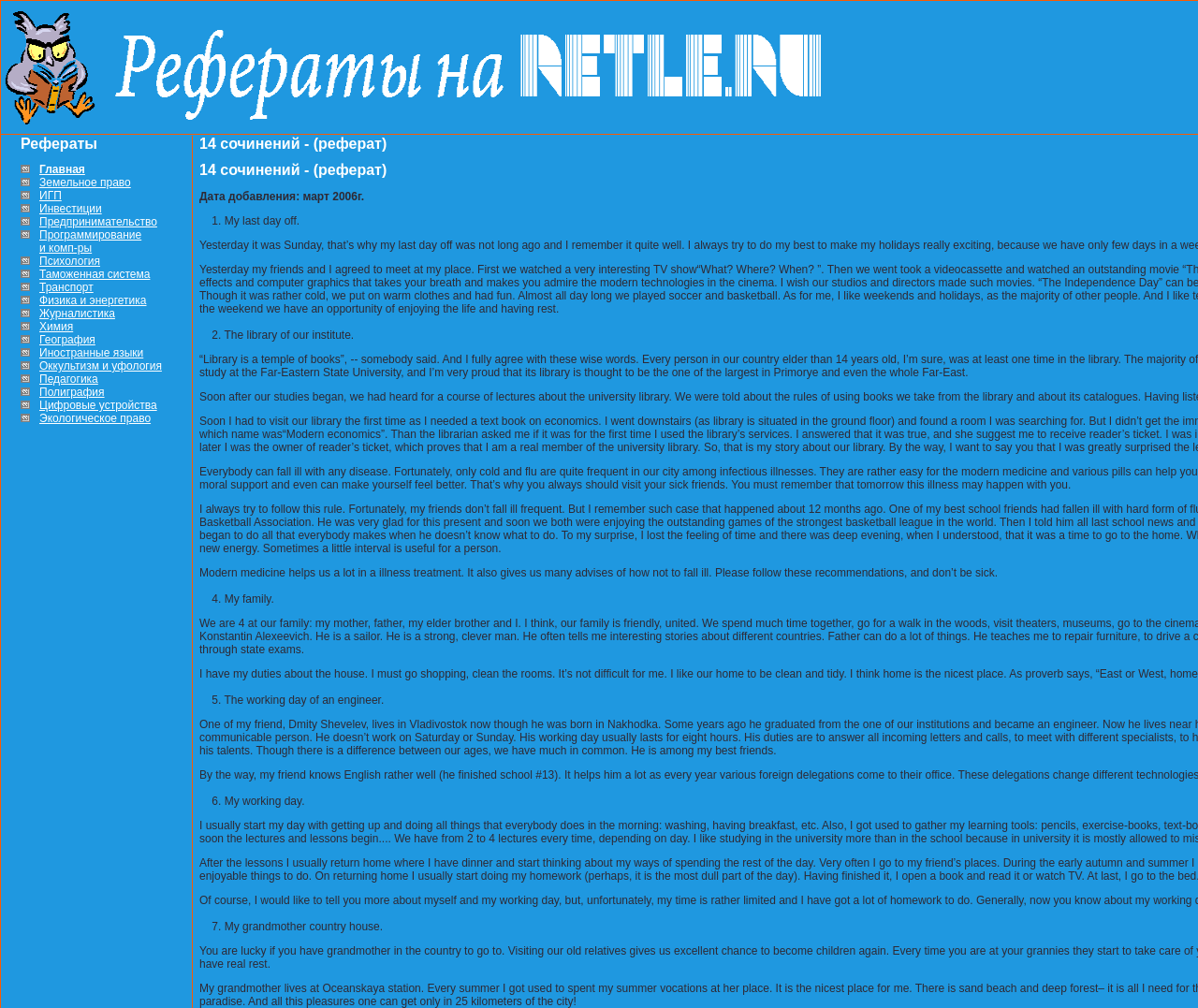Using the webpage screenshot, locate the HTML element that fits the following description and provide its bounding box: "Оккультизм и уфология".

[0.033, 0.357, 0.135, 0.37]